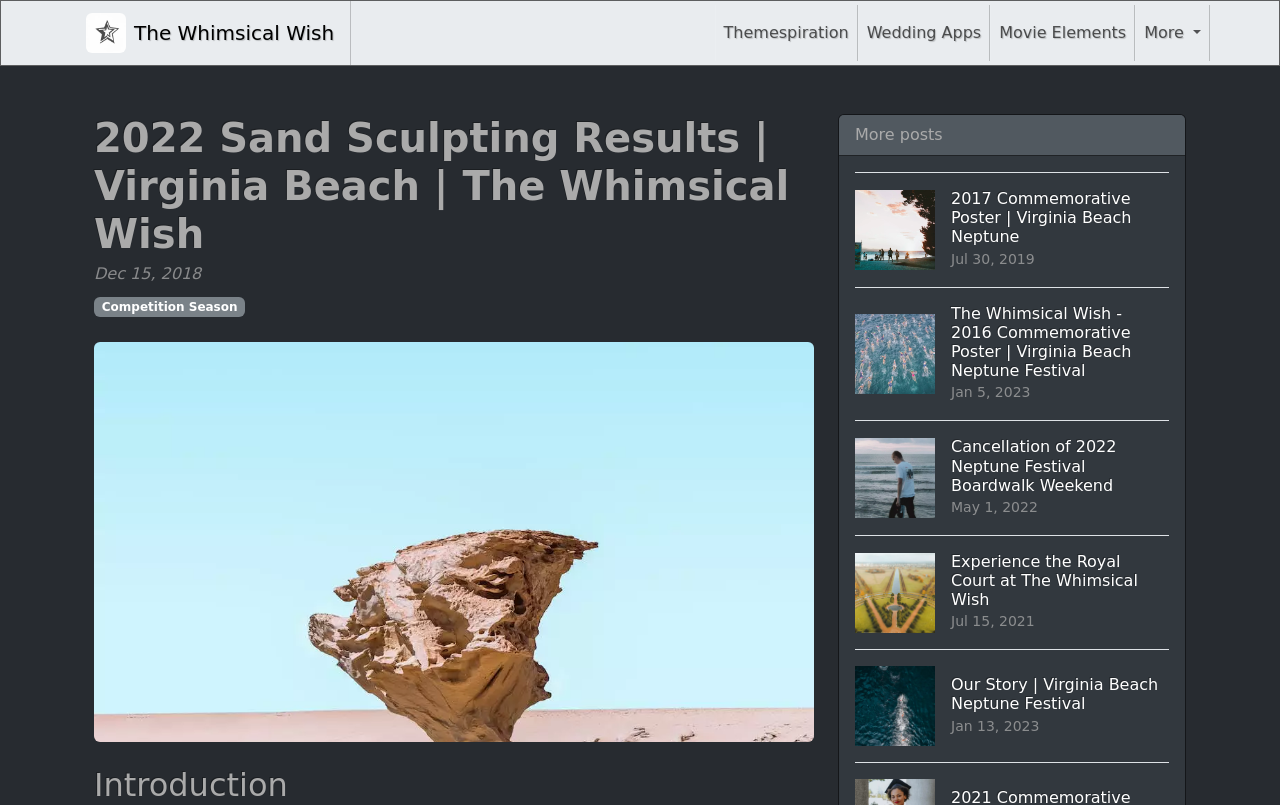How many posts are displayed on this webpage?
From the screenshot, supply a one-word or short-phrase answer.

5